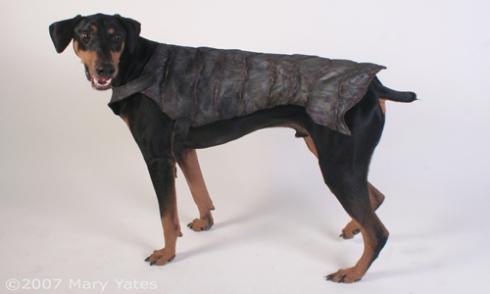How much does the armor cost?
Look at the image and answer the question using a single word or phrase.

$150